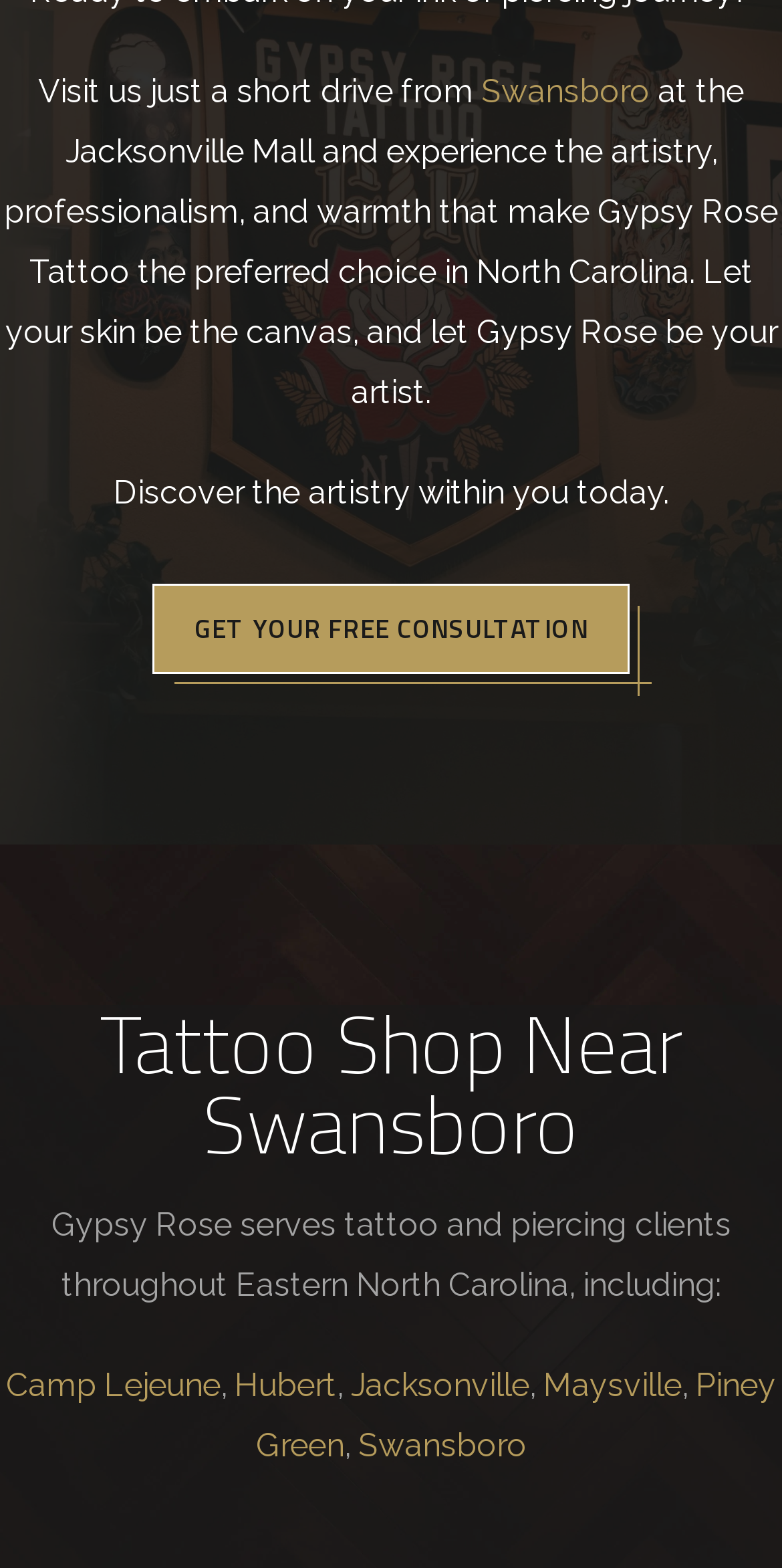Pinpoint the bounding box coordinates of the area that must be clicked to complete this instruction: "Get a free consultation".

[0.195, 0.372, 0.805, 0.429]